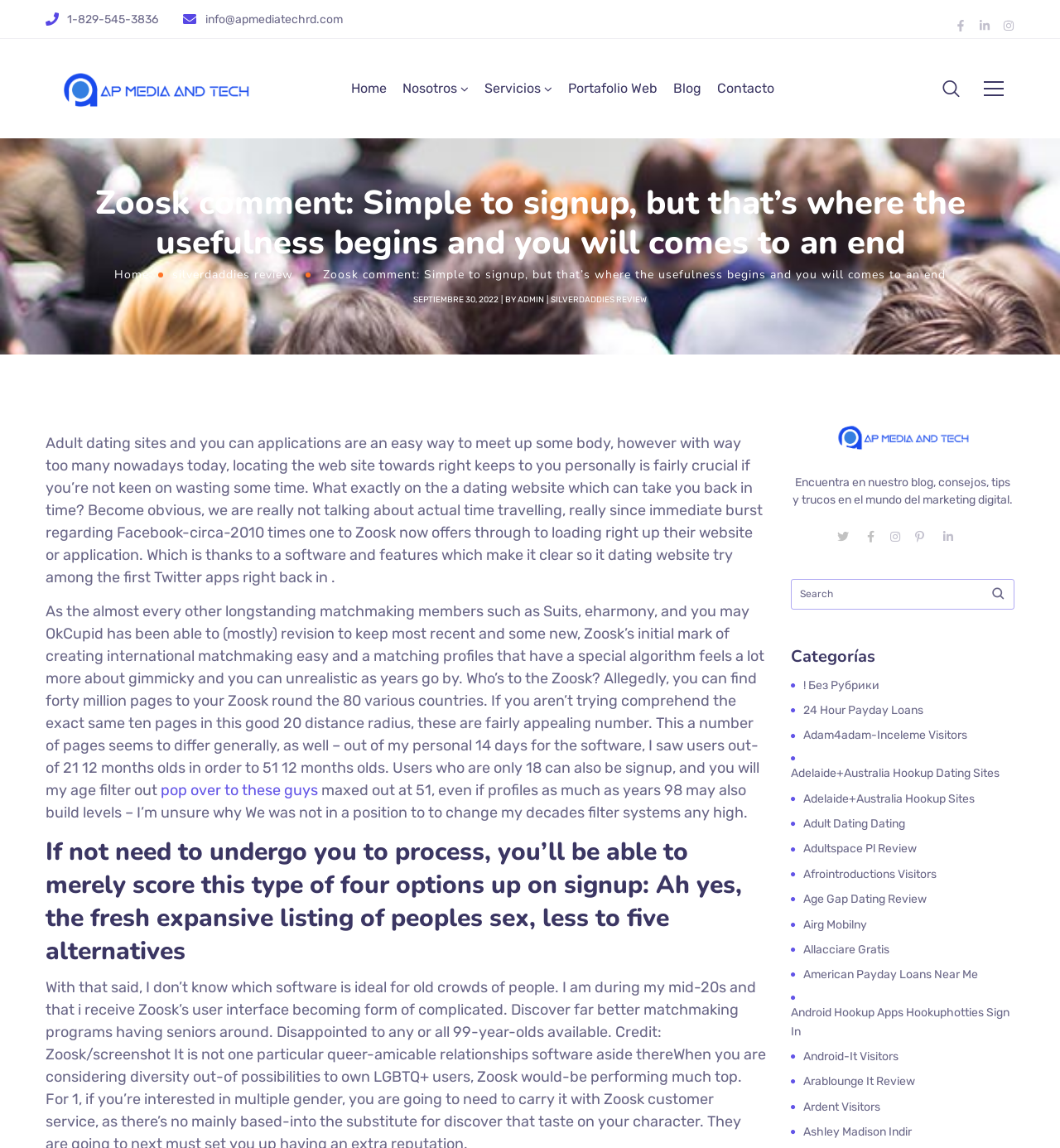Predict the bounding box for the UI component with the following description: "ashley madison indir".

[0.758, 0.979, 0.864, 0.995]